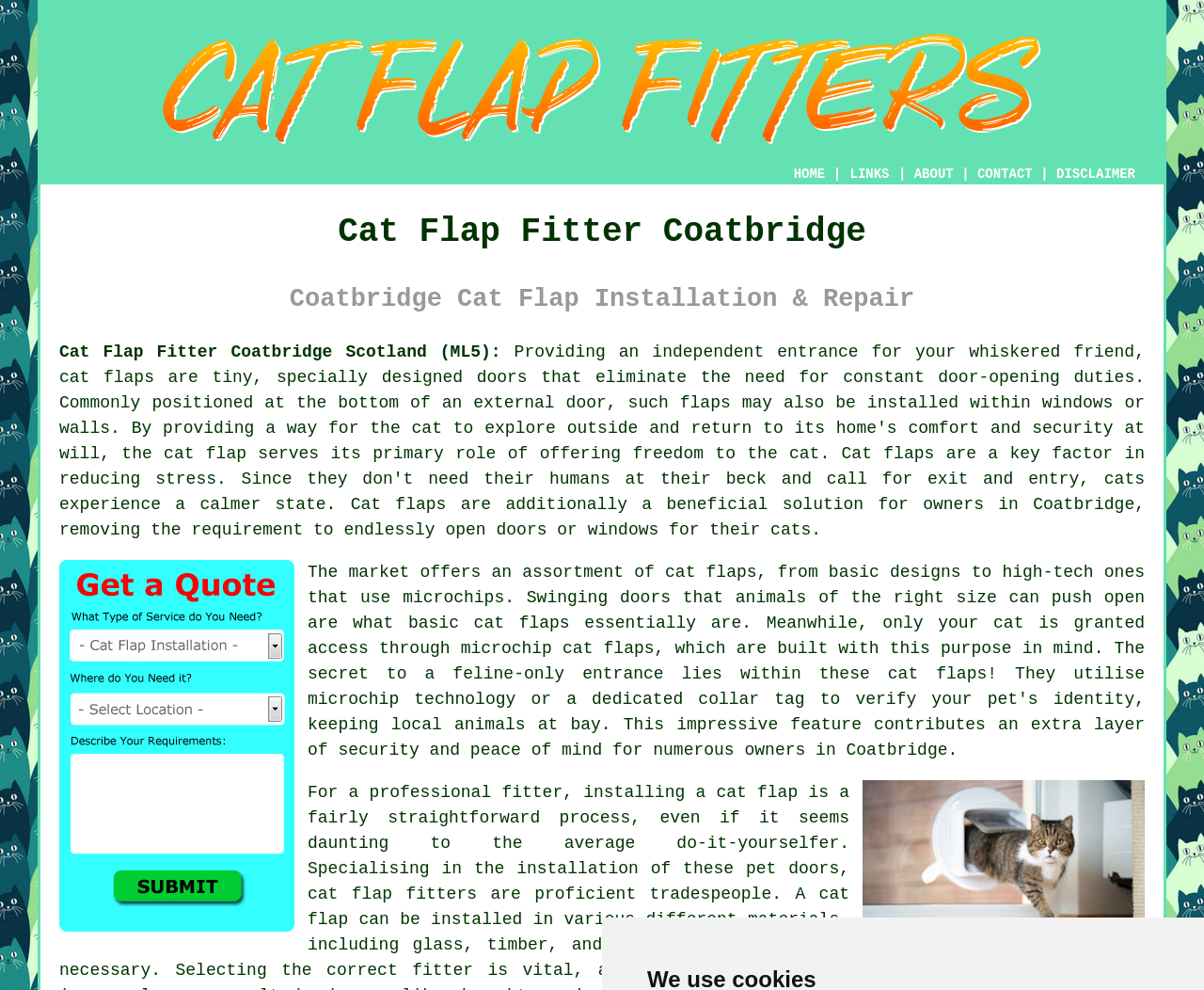Please answer the following question as detailed as possible based on the image: 
Who can install a cat flap?

The webpage suggests that a professional fitter can install a cat flap, as indicated by the text 'For a professional fitter'.